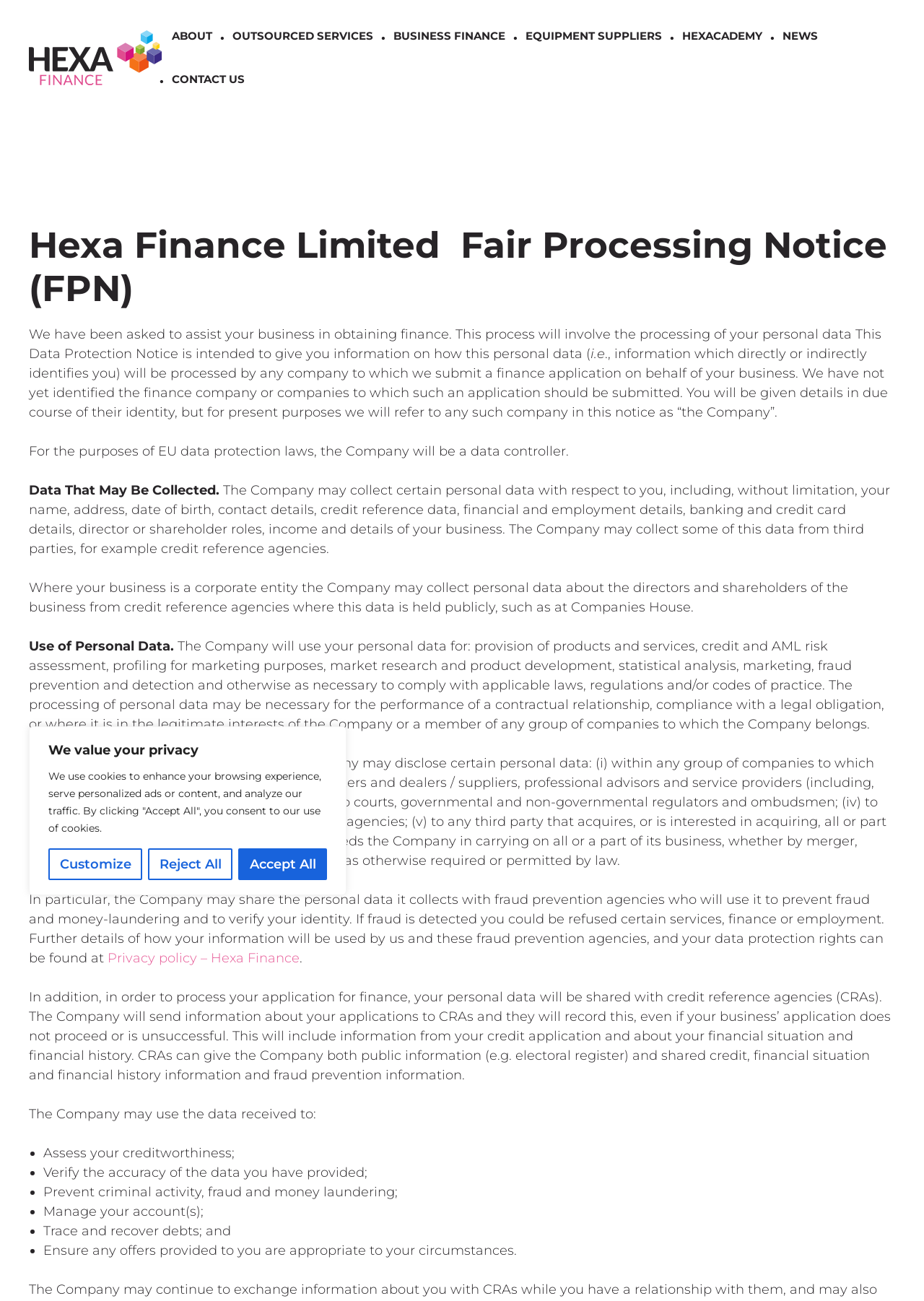Could you highlight the region that needs to be clicked to execute the instruction: "Click the 'Hexa Finance' link"?

[0.031, 0.038, 0.175, 0.05]